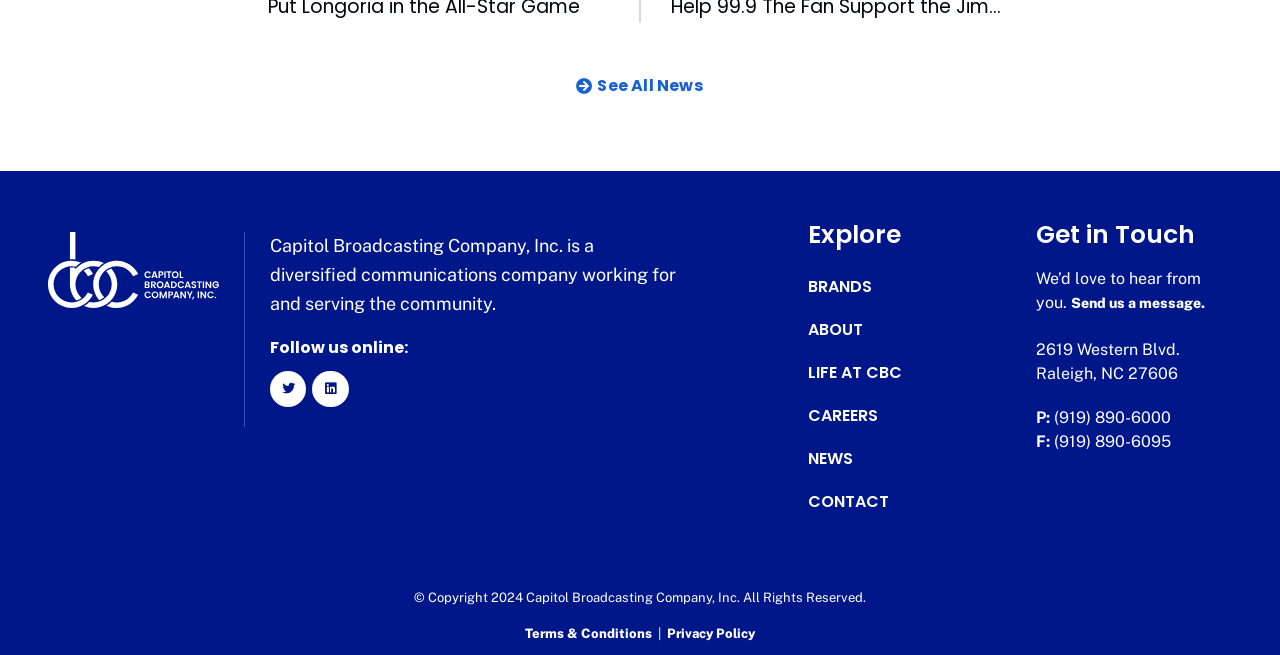Pinpoint the bounding box coordinates of the clickable area needed to execute the instruction: "Explore BRANDS". The coordinates should be specified as four float numbers between 0 and 1, i.e., [left, top, right, bottom].

[0.632, 0.423, 0.721, 0.454]